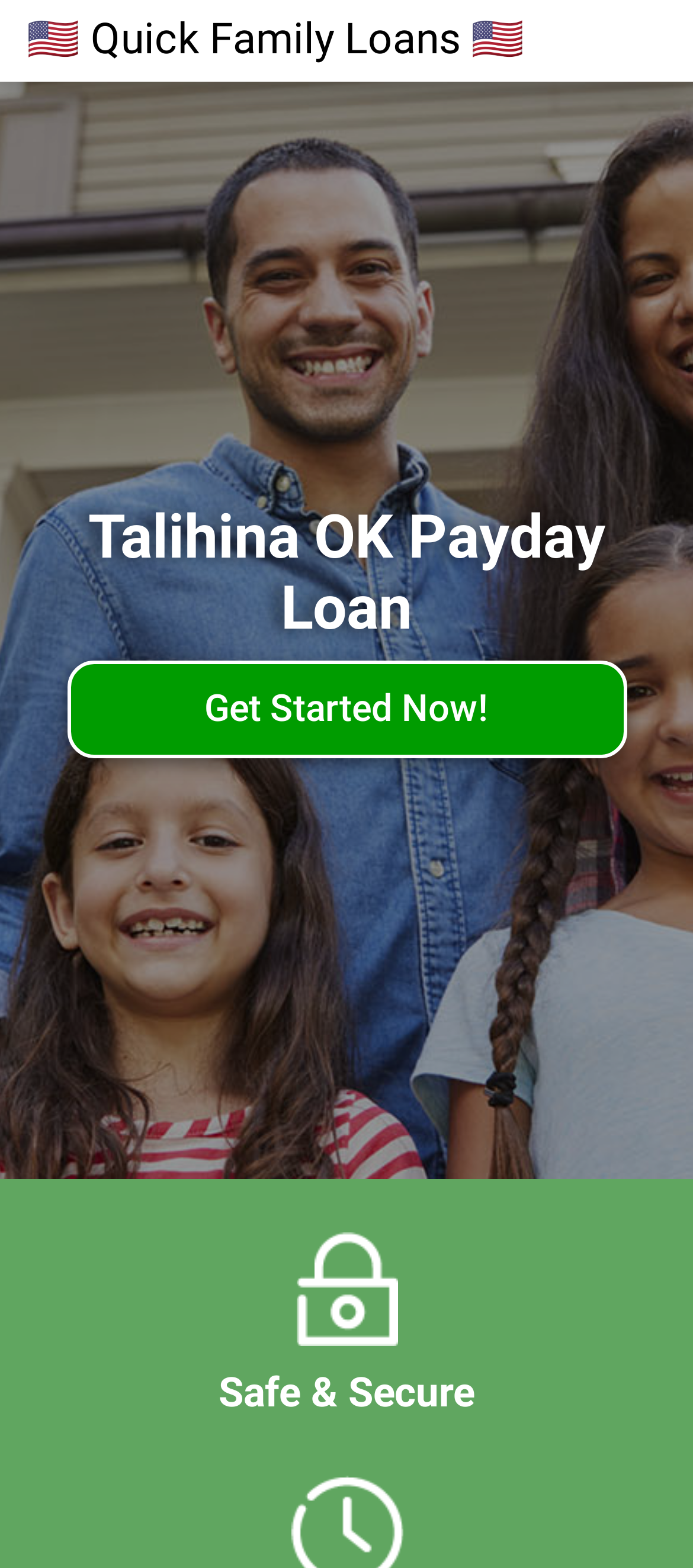Find the bounding box coordinates for the HTML element specified by: "🇺🇸 Quick Family Loans 🇺🇸".

[0.038, 0.007, 0.756, 0.045]